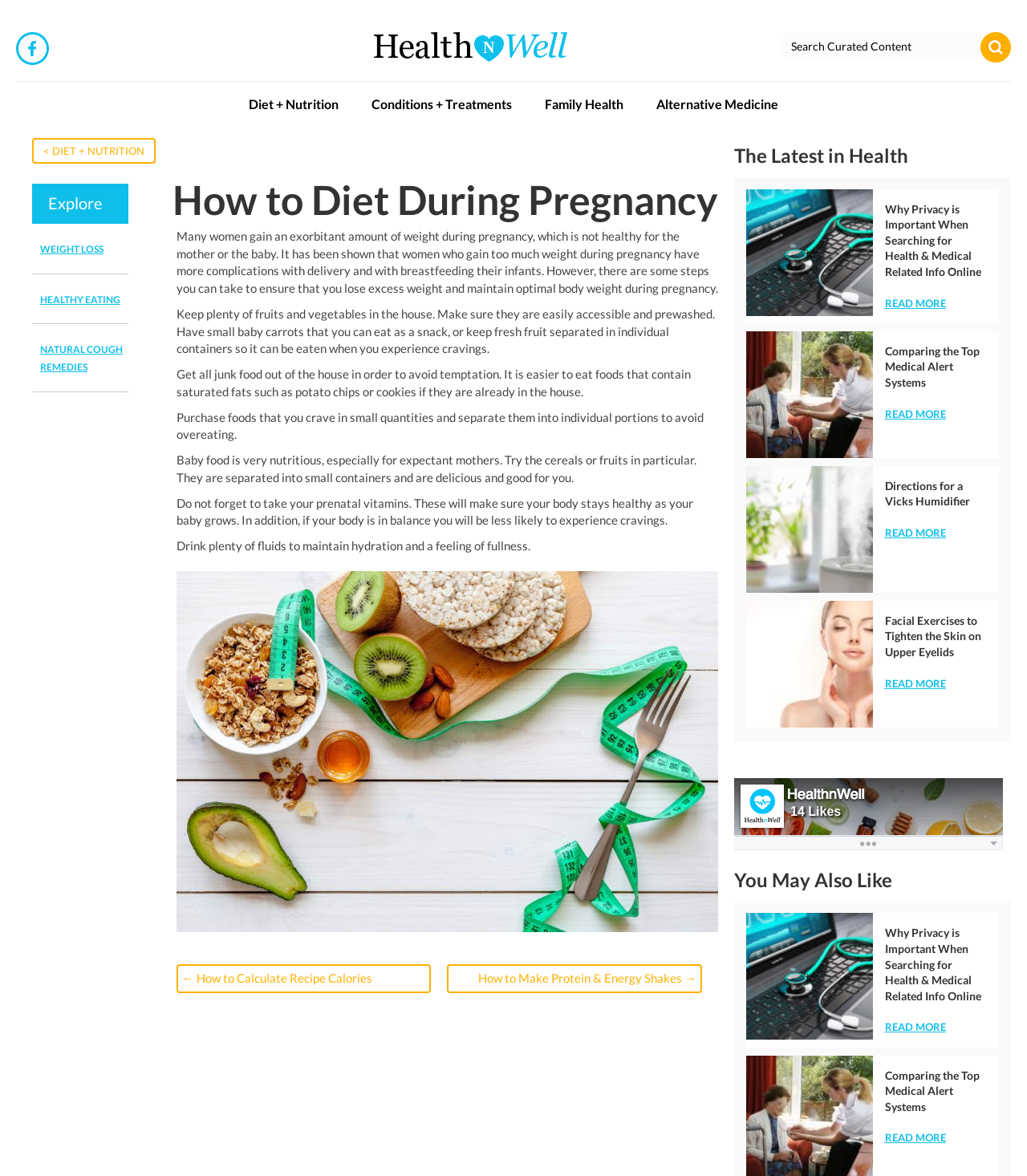Respond to the following query with just one word or a short phrase: 
What is the importance of taking prenatal vitamins?

Maintain body balance